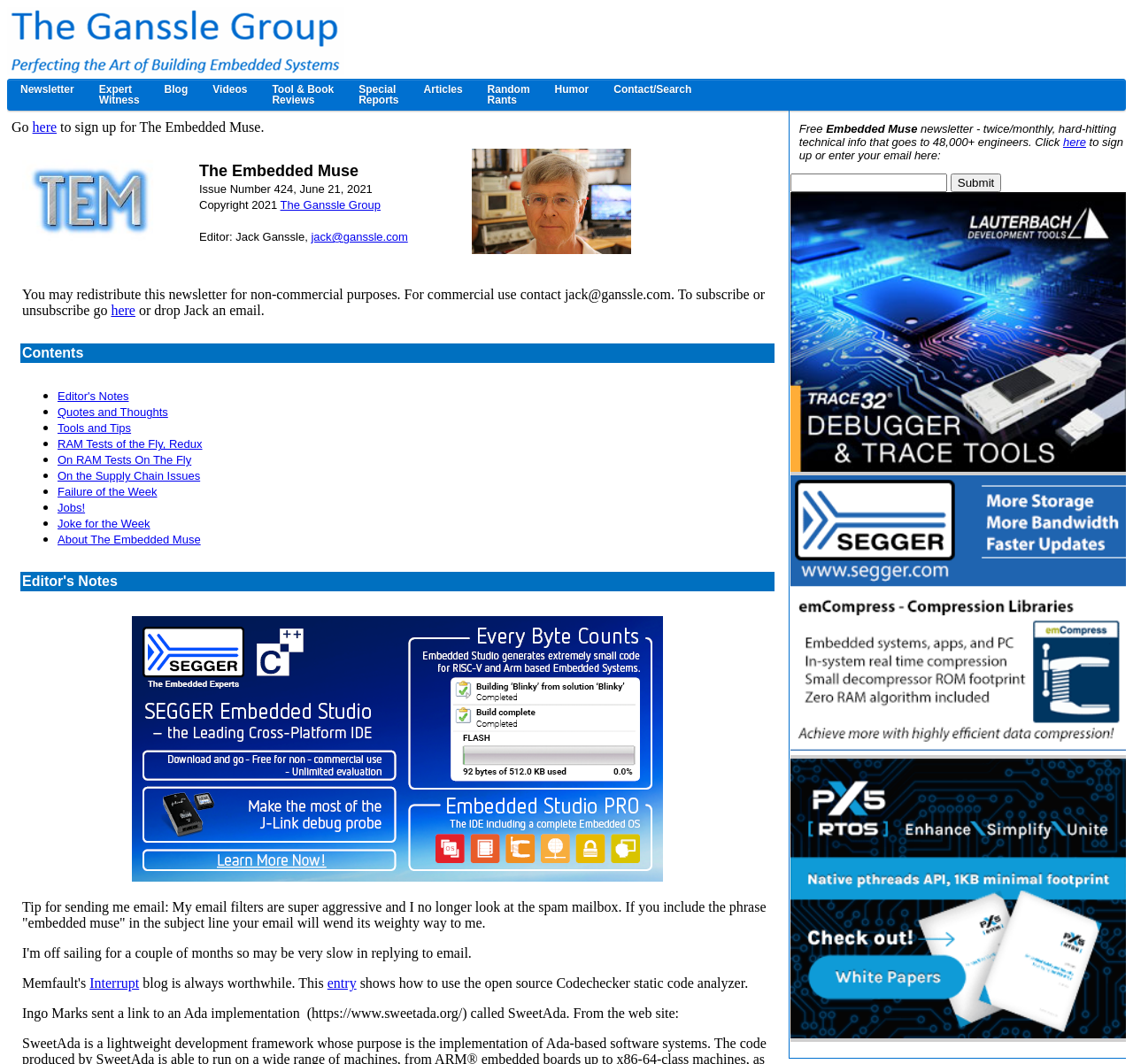Could you highlight the region that needs to be clicked to execute the instruction: "Click the 'here' link to sign up for The Embedded Muse."?

[0.029, 0.112, 0.05, 0.126]